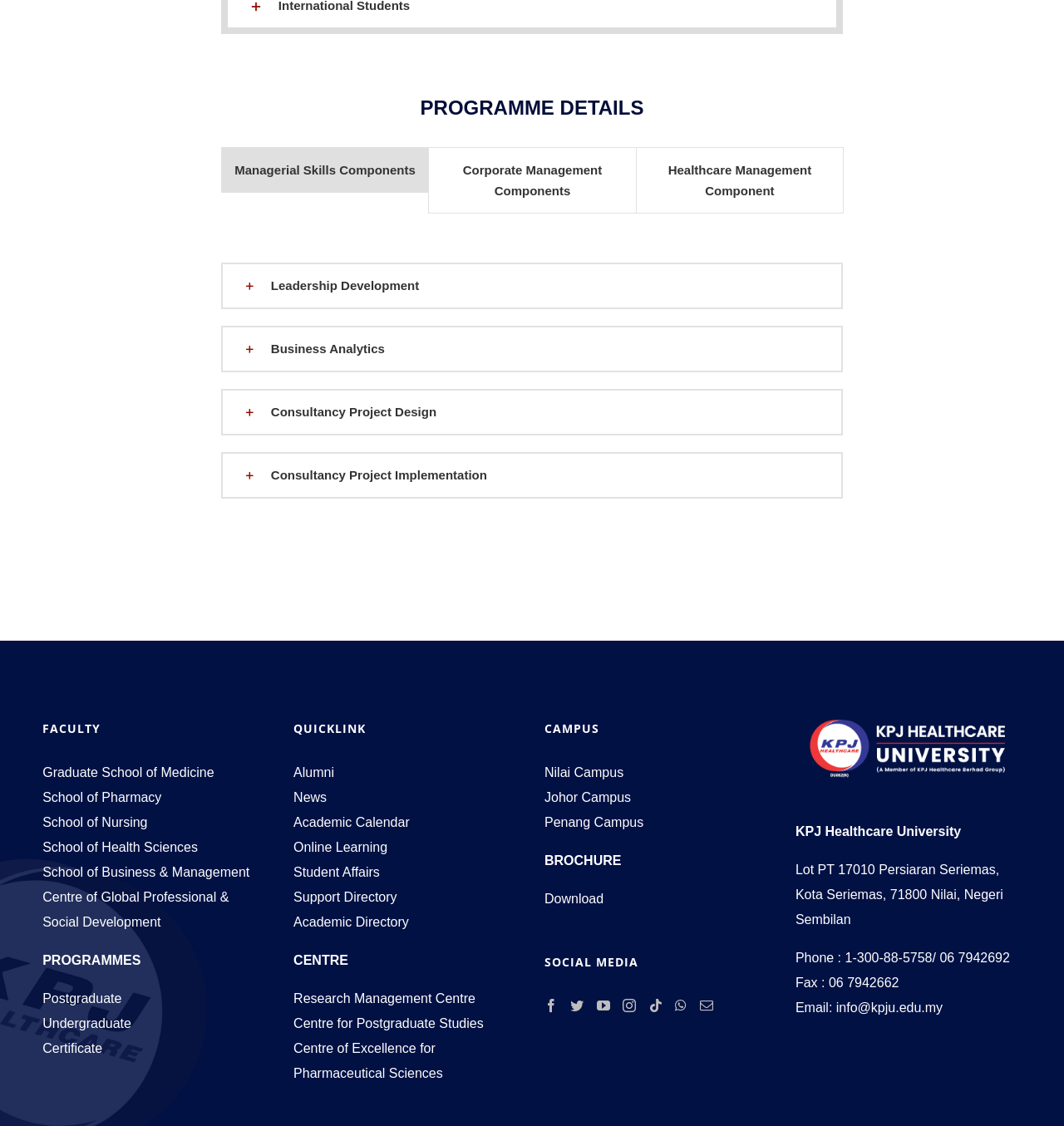What is the address of KPJ Healthcare University?
Please answer the question with as much detail and depth as you can.

I found the address of KPJ Healthcare University in the footer section of the webpage, which is 'Lot PT 17010 Persiaran Seriemas, Kota Seriemas, 71800 Nilai, Negeri Sembilan'.